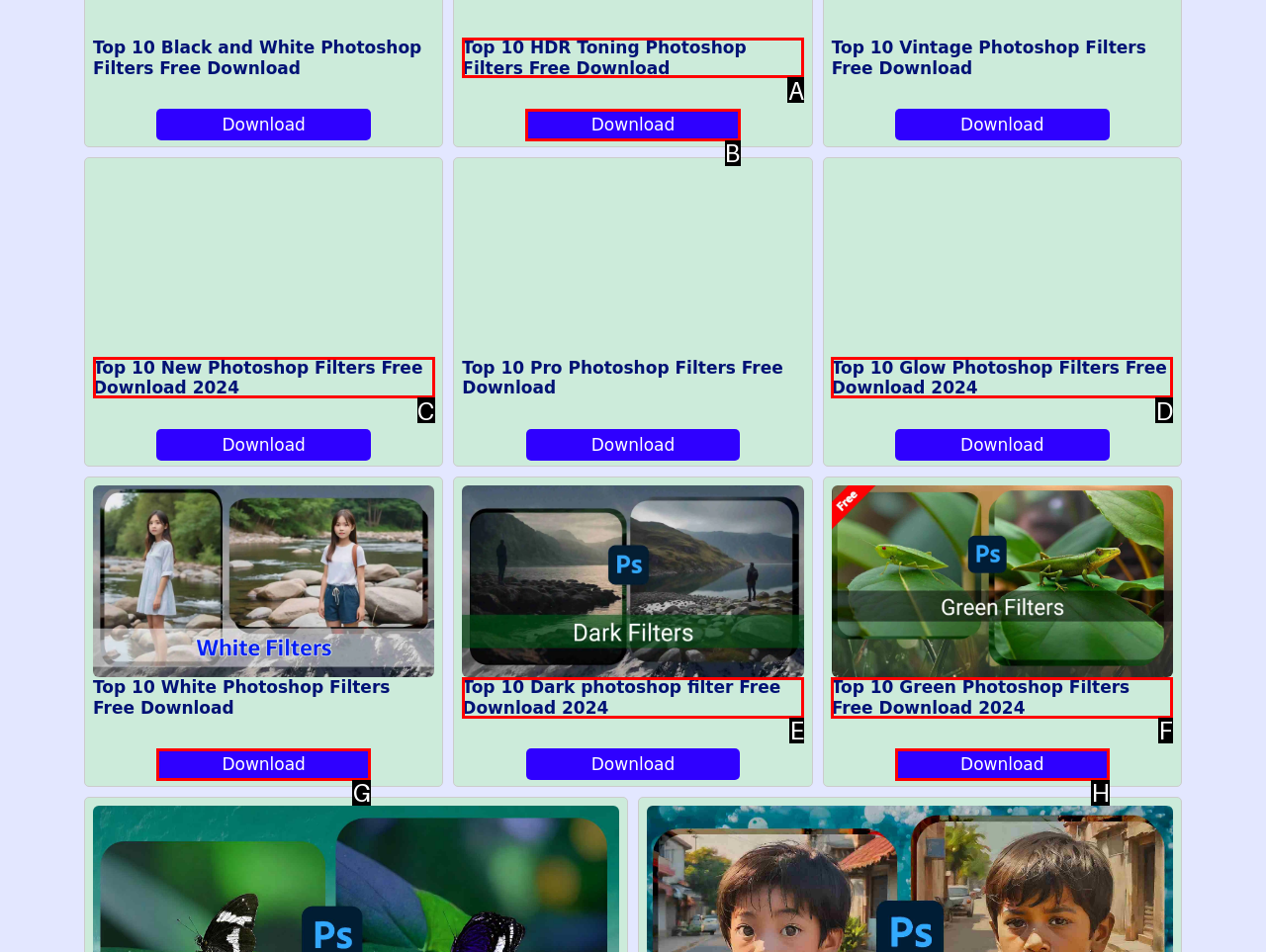Choose the UI element you need to click to carry out the task: View Top 10 HDR Toning Photoshop Filters.
Respond with the corresponding option's letter.

A